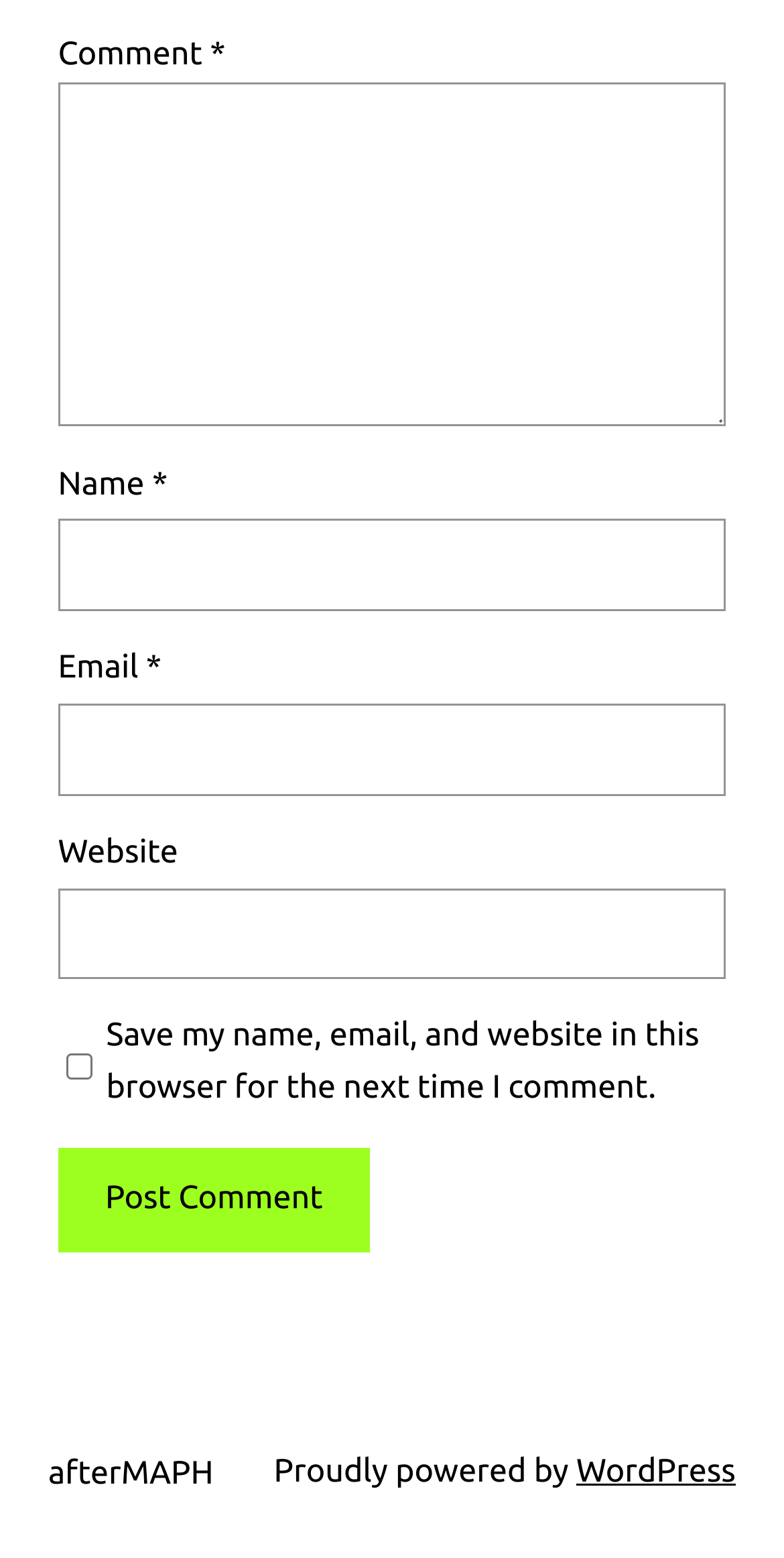Please give a concise answer to this question using a single word or phrase: 
How many textboxes are required on the page?

Three